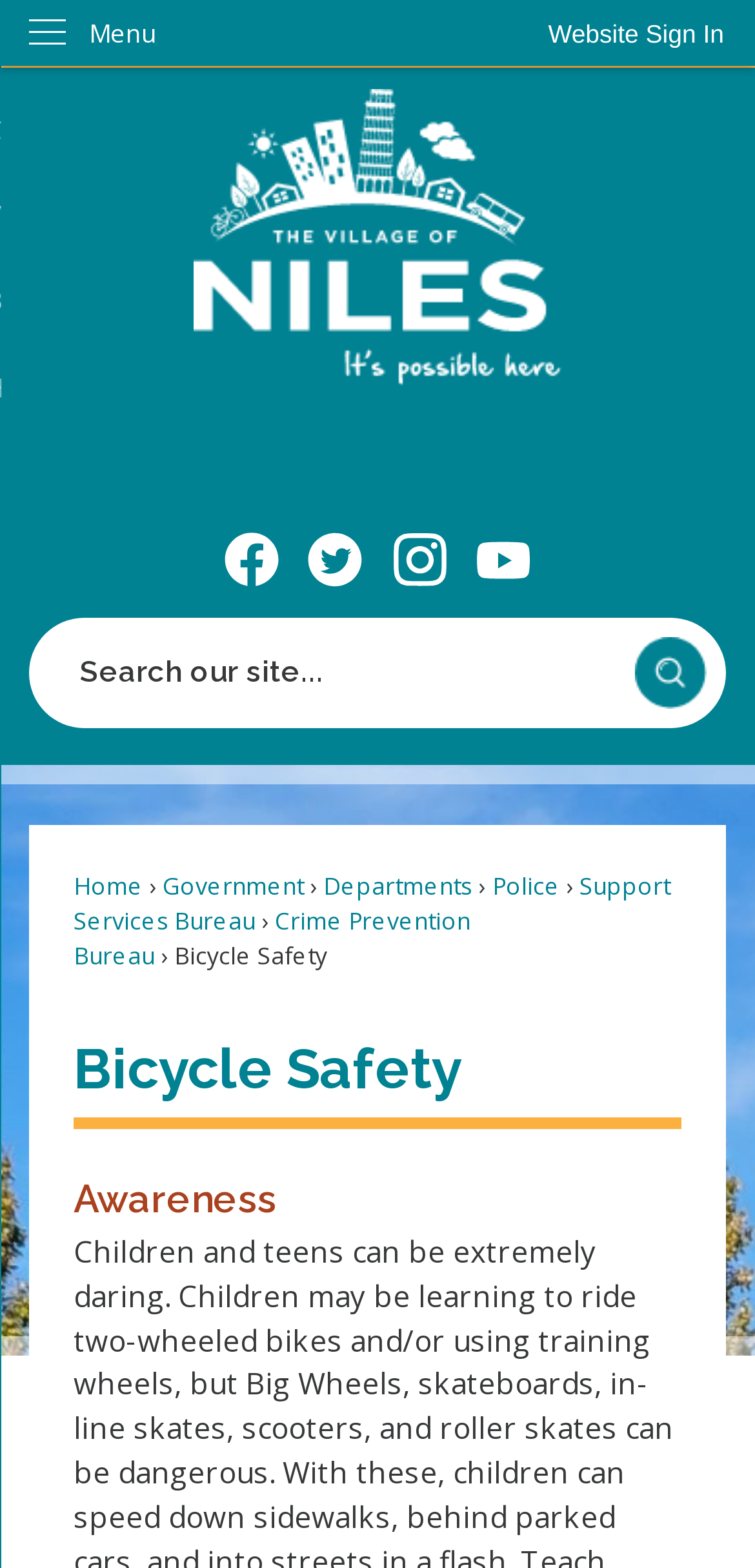Bounding box coordinates are to be given in the format (top-left x, top-left y, bottom-right x, bottom-right y). All values must be floating point numbers between 0 and 1. Provide the bounding box coordinate for the UI element described as: aria-label="Twitter Opens in new window"

[0.409, 0.34, 0.481, 0.375]